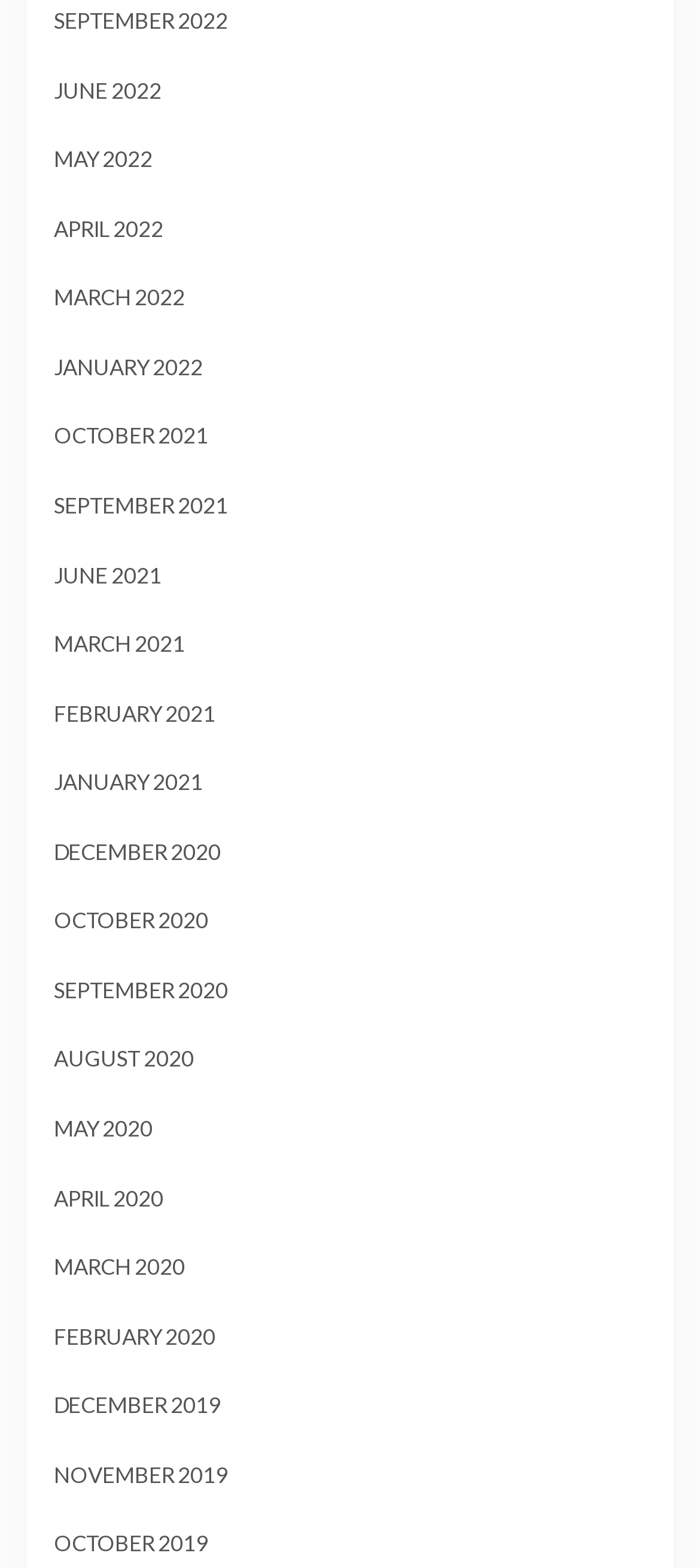Determine the bounding box coordinates of the area to click in order to meet this instruction: "access january 2022".

[0.077, 0.225, 0.29, 0.243]